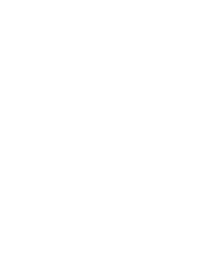Using the information in the image, give a comprehensive answer to the question: 
What is the purpose of the image?

The image is likely serving as a visual representation of the product's advertisement on an ecommerce platform, aimed at attracting potential buyers with its discount, which is a common marketing strategy in online retail to grab attention and encourage purchases.